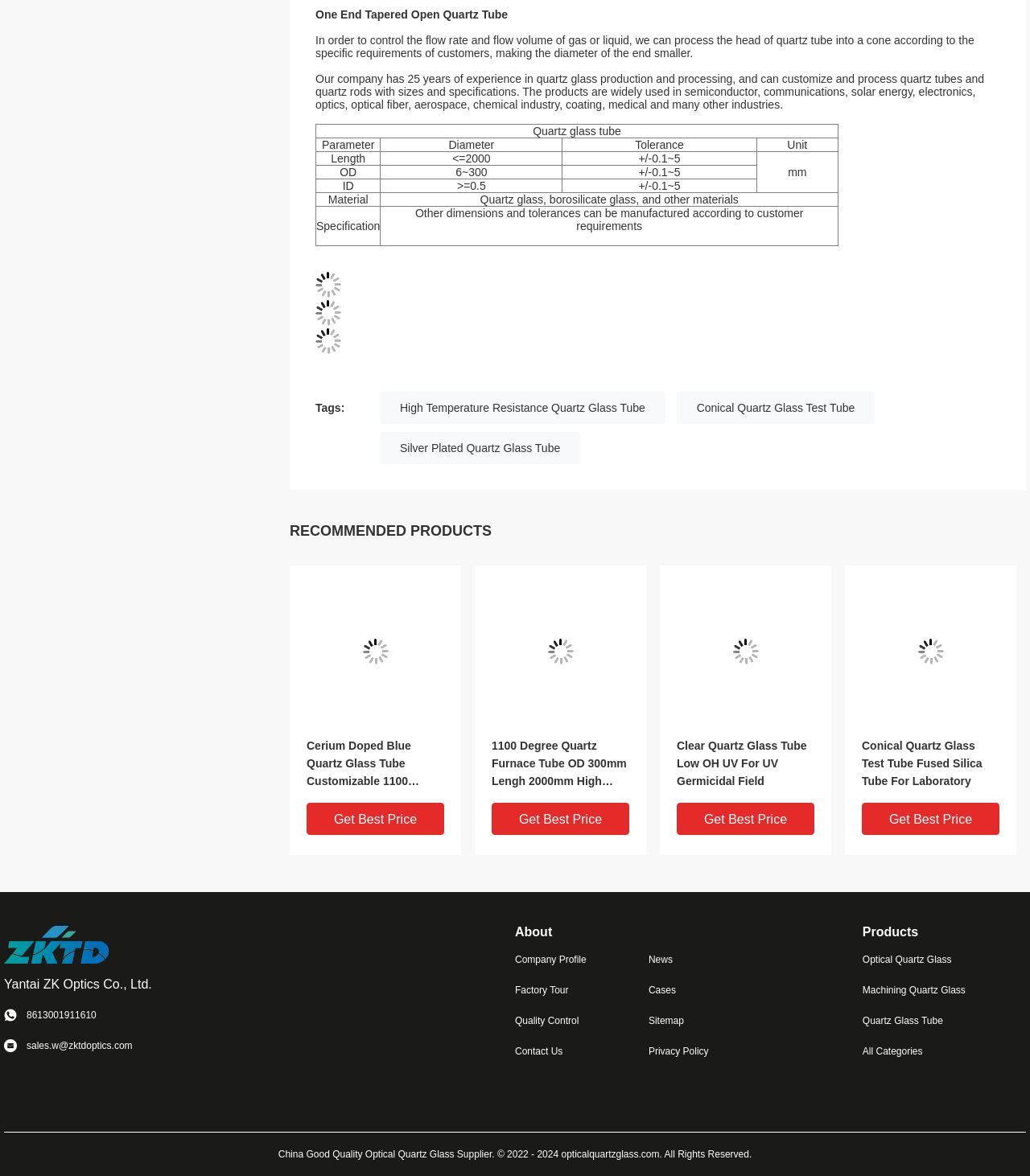Please determine the bounding box coordinates of the element's region to click in order to carry out the following instruction: "View the 'High Temperature Resistance Quartz Glass Tube' product". The coordinates should be four float numbers between 0 and 1, i.e., [left, top, right, bottom].

[0.369, 0.333, 0.646, 0.36]